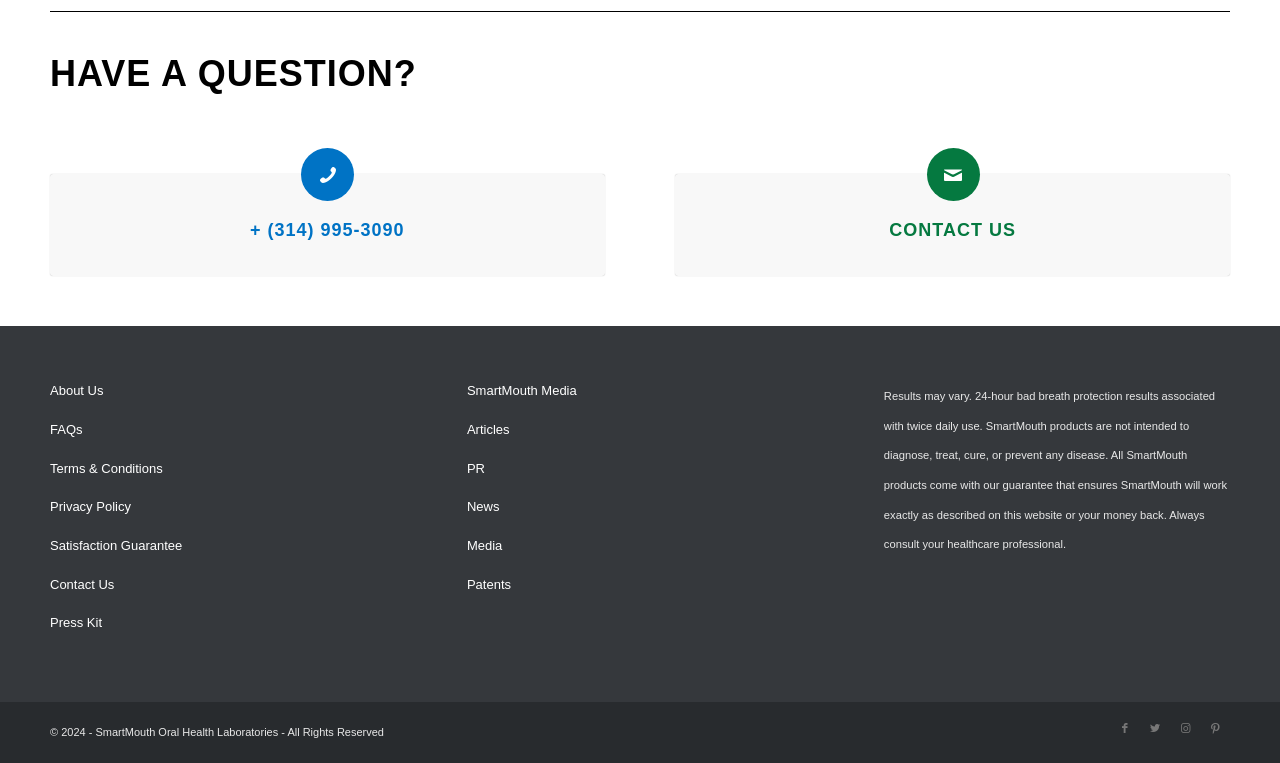Please specify the bounding box coordinates of the region to click in order to perform the following instruction: "Visit Facebook page".

[0.867, 0.935, 0.891, 0.974]